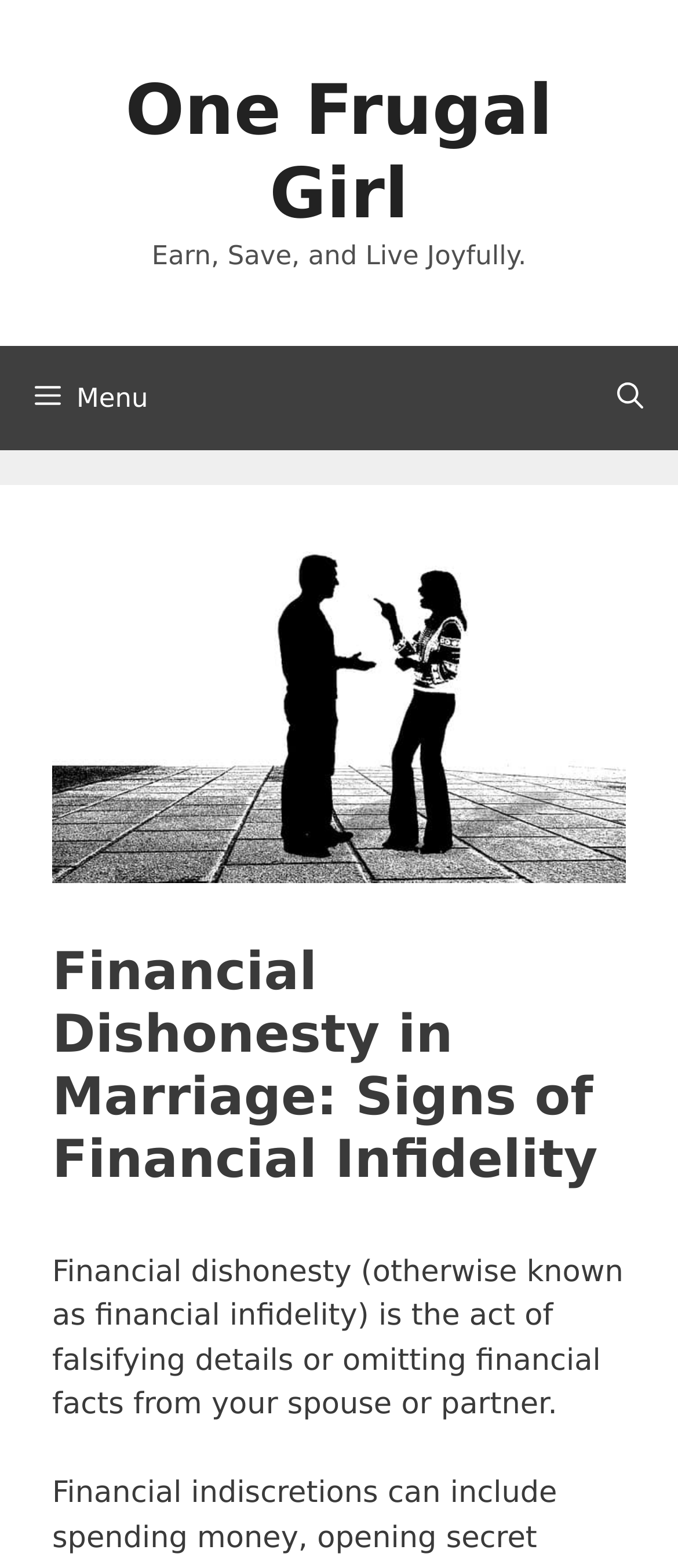What is financial dishonesty according to the article?
Analyze the image and deliver a detailed answer to the question.

I found the definition of financial dishonesty by reading the static text element that explains the concept, which states that financial dishonesty is 'the act of falsifying details or omitting financial facts from your spouse or partner'.